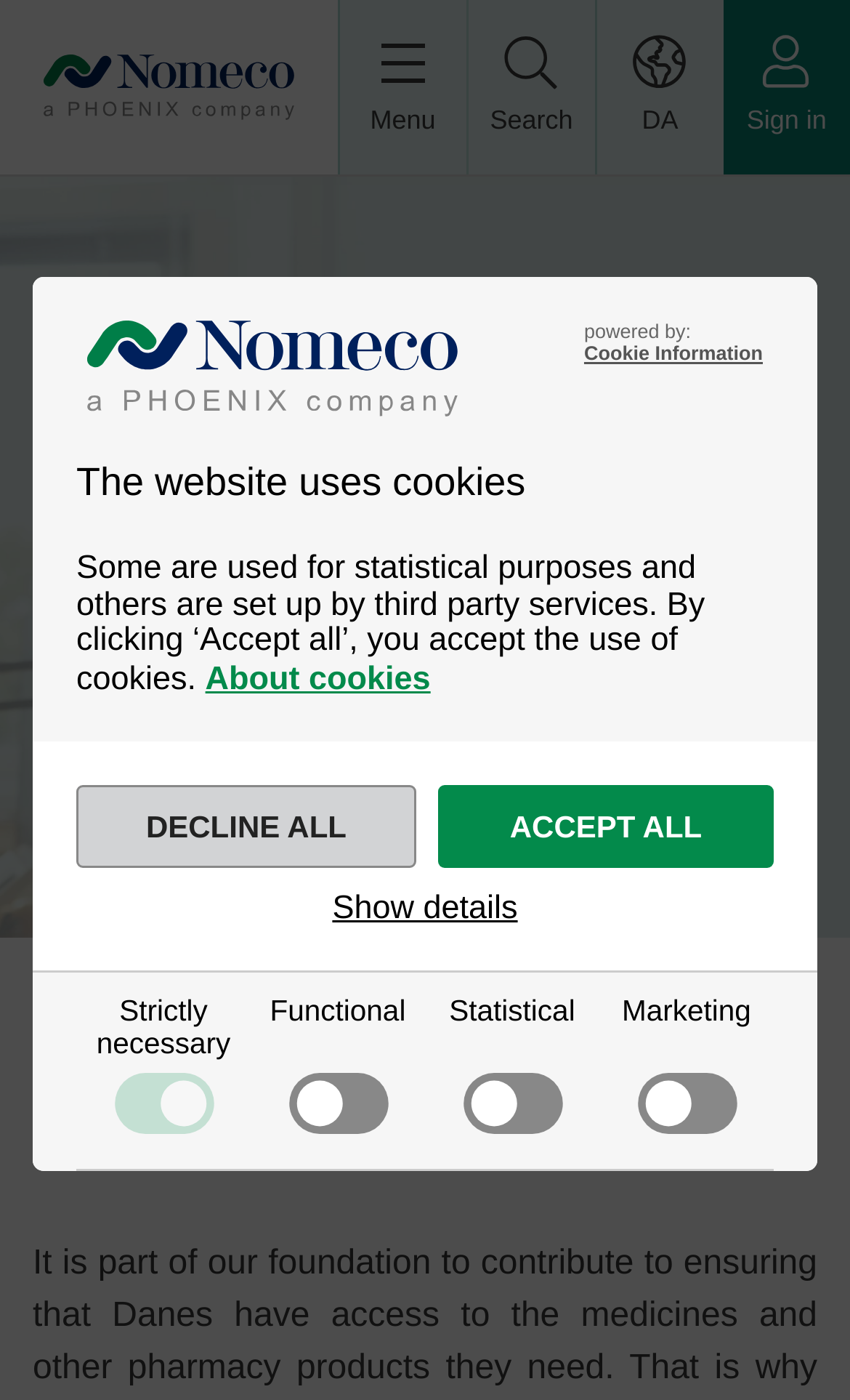Provide a brief response to the question below using one word or phrase:
What is the purpose of the 'Strictly necessary' cookies?

To make the website navigable